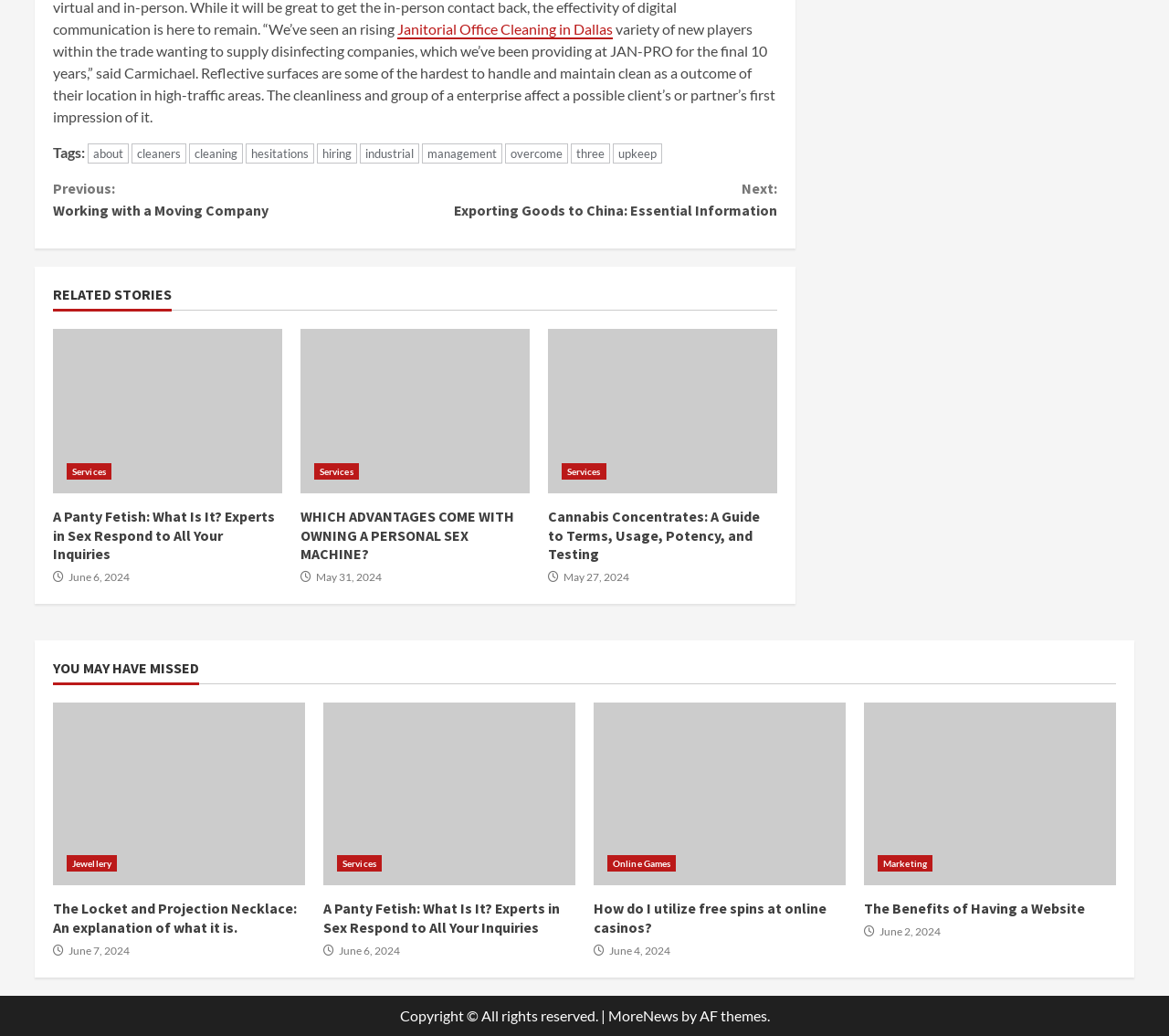Determine the bounding box coordinates of the section I need to click to execute the following instruction: "View 'RELATED STORIES'". Provide the coordinates as four float numbers between 0 and 1, i.e., [left, top, right, bottom].

[0.045, 0.275, 0.665, 0.3]